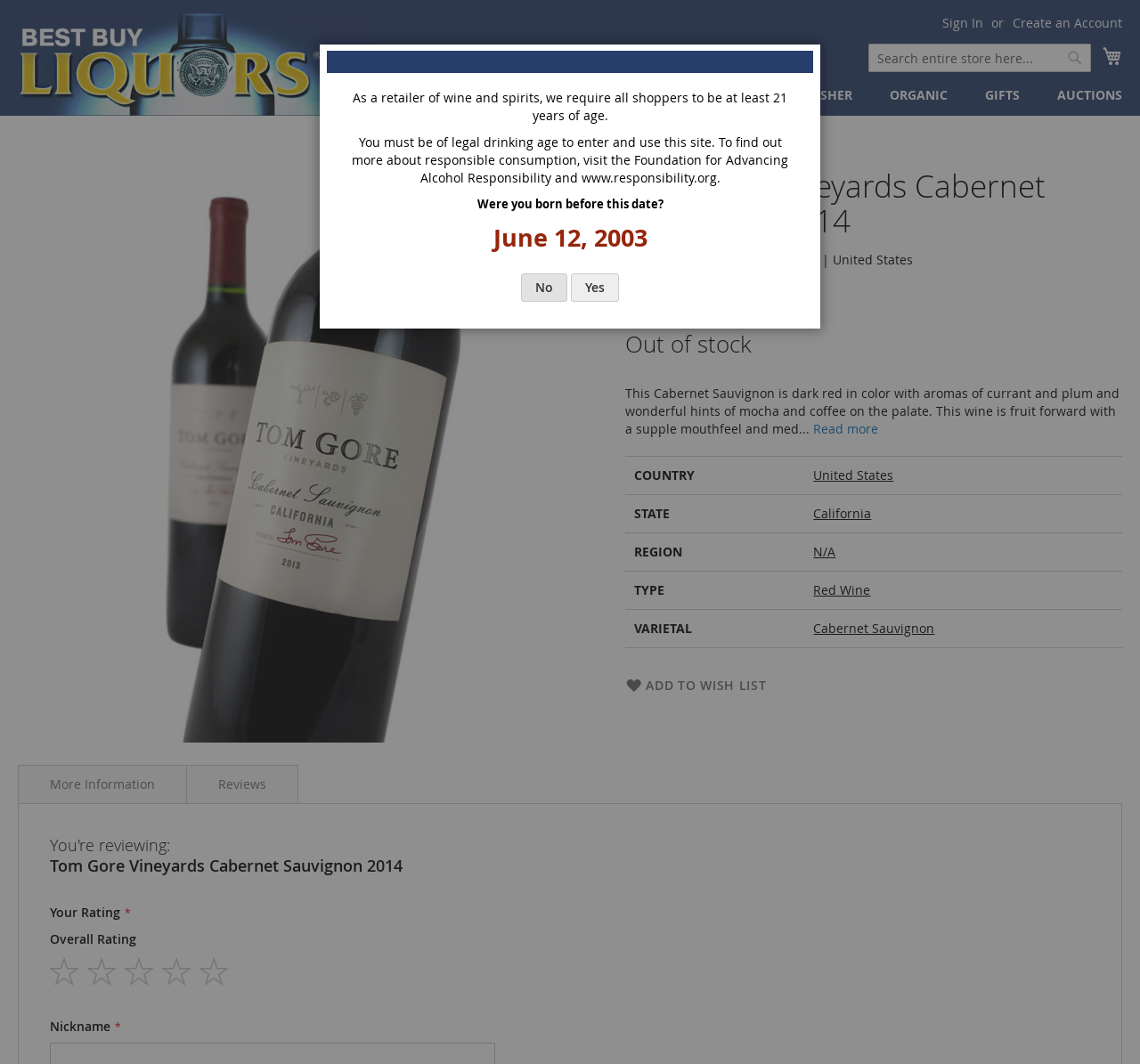Given the following UI element description: "Issaquah High School", find the bounding box coordinates in the webpage screenshot.

None